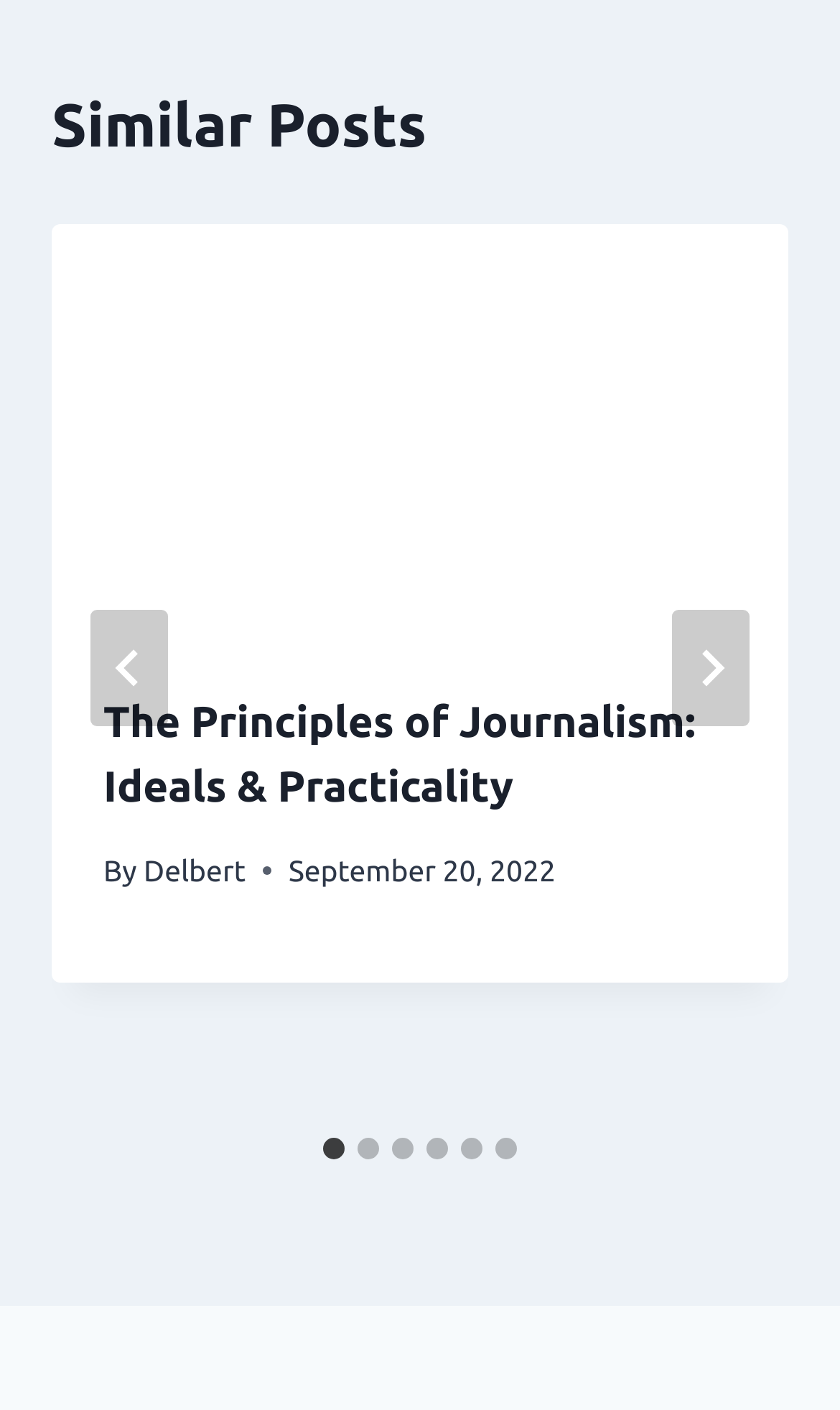Utilize the details in the image to thoroughly answer the following question: What is the title of the first post?

I found the title of the first post by looking at the article element with the ID 1104, which contains a link with the text 'The Principles of Journalism: Ideals & Practicality'.